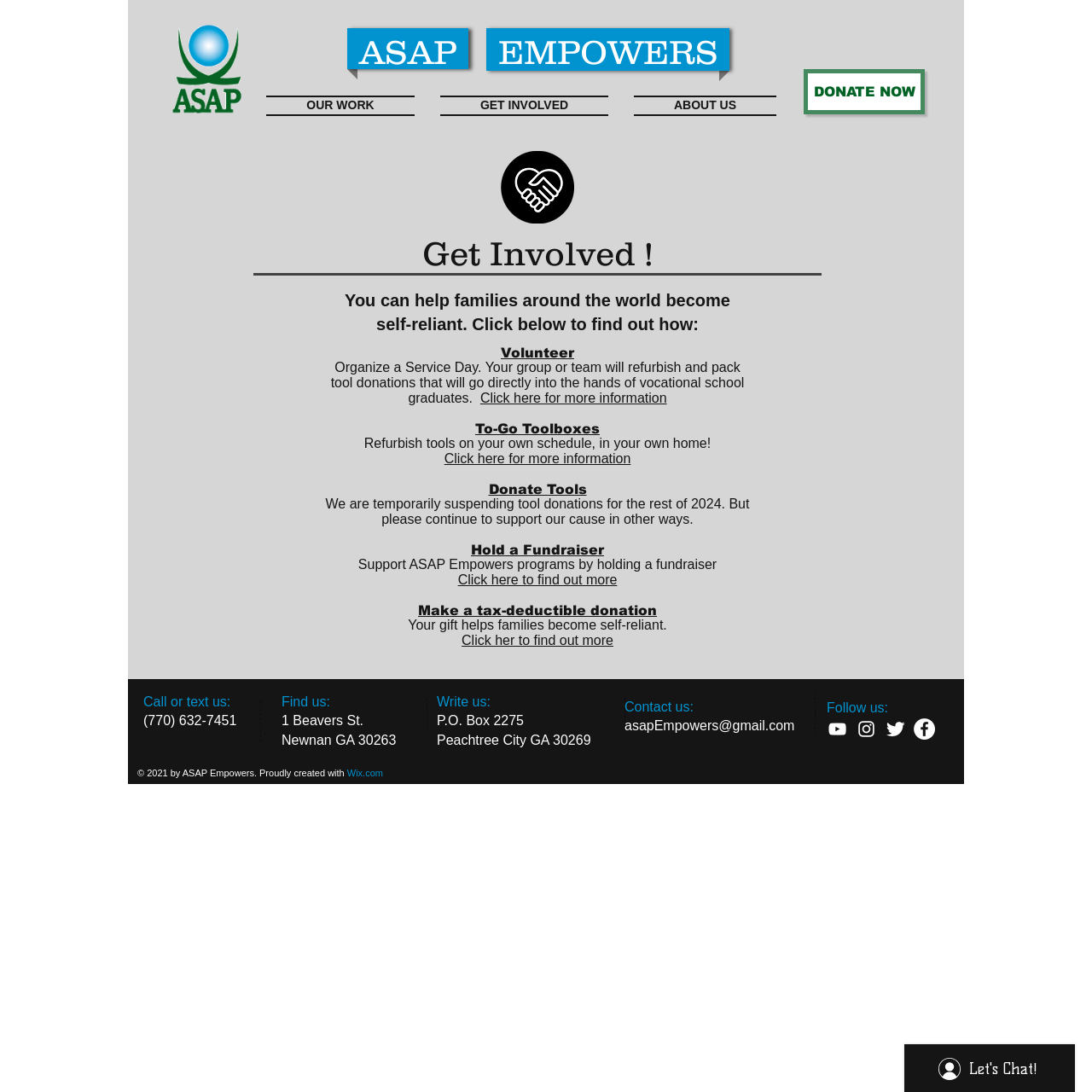Please provide the bounding box coordinates for the UI element as described: "Make a tax-deductible donation". The coordinates must be four floats between 0 and 1, represented as [left, top, right, bottom].

[0.383, 0.552, 0.602, 0.566]